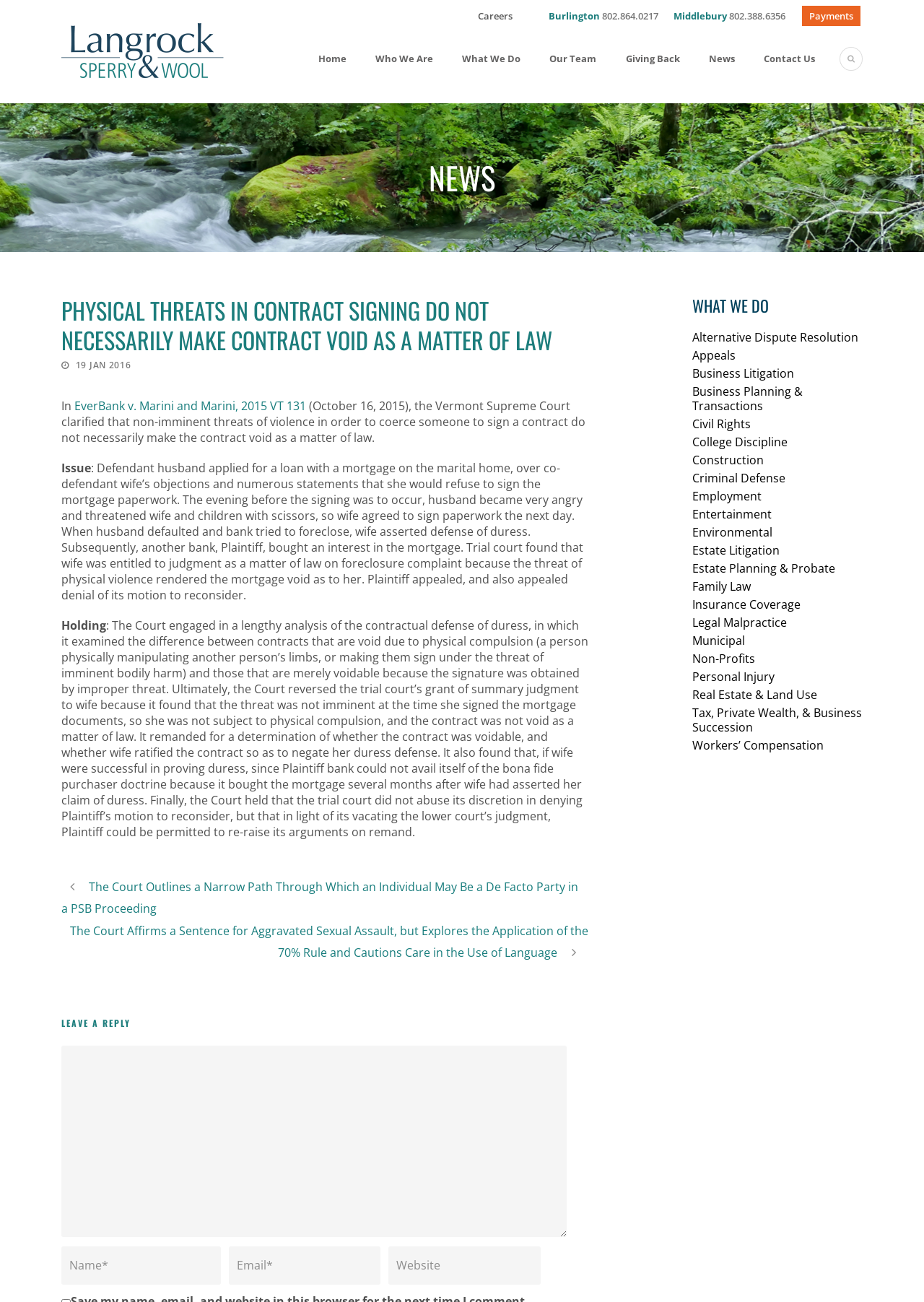What is the name of the court case mentioned in the article?
Using the details from the image, give an elaborate explanation to answer the question.

The name of the court case can be found in the article, which mentions 'EverBank v. Marini and Marini, 2015 VT 131' as the case that the Vermont Supreme Court clarified.